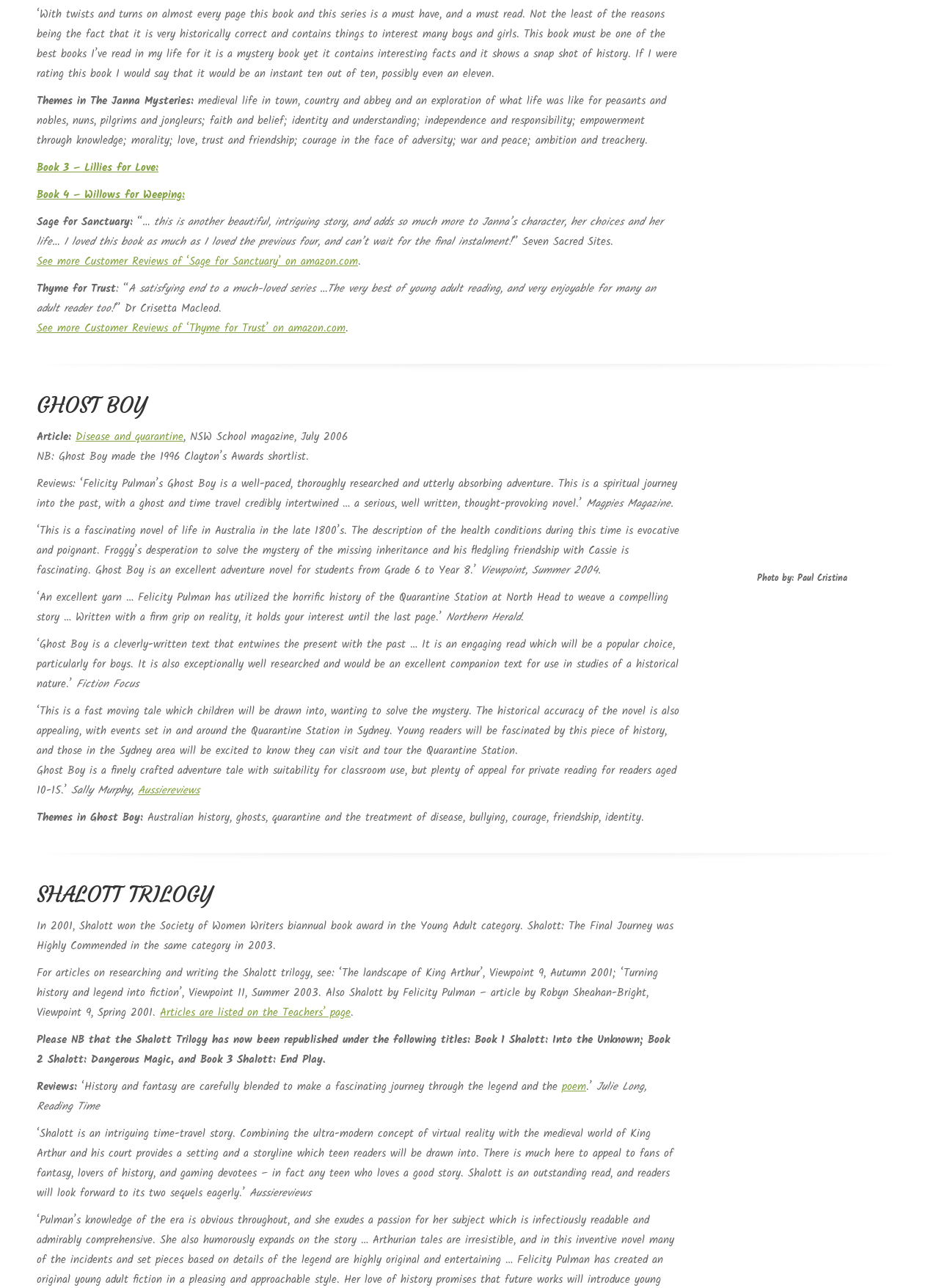What is the name of the book that won the Society of Women Writers biannual book award?
Analyze the screenshot and provide a detailed answer to the question.

The name of the book that won the Society of Women Writers biannual book award is 'Shalott' which is mentioned in the text 'In 2001, Shalott won the Society of Women Writers biannual book award in the Young Adult category'.